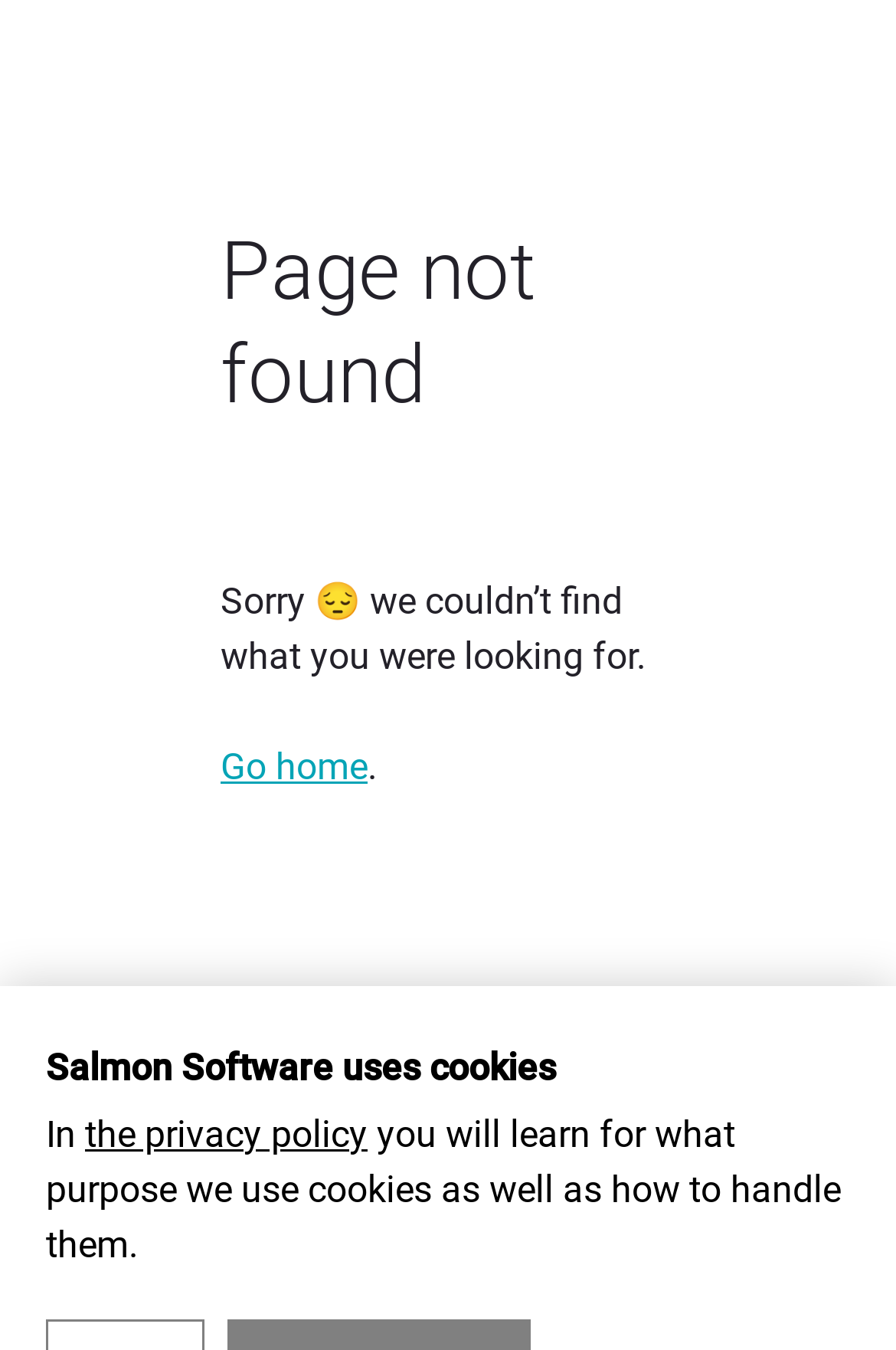Review the image closely and give a comprehensive answer to the question: What is the current status of the webpage?

The webpage displays a heading 'Page not found' and a message 'Sorry, we couldn’t find what you were looking for.' which indicates that the webpage is currently in a 'not found' status.